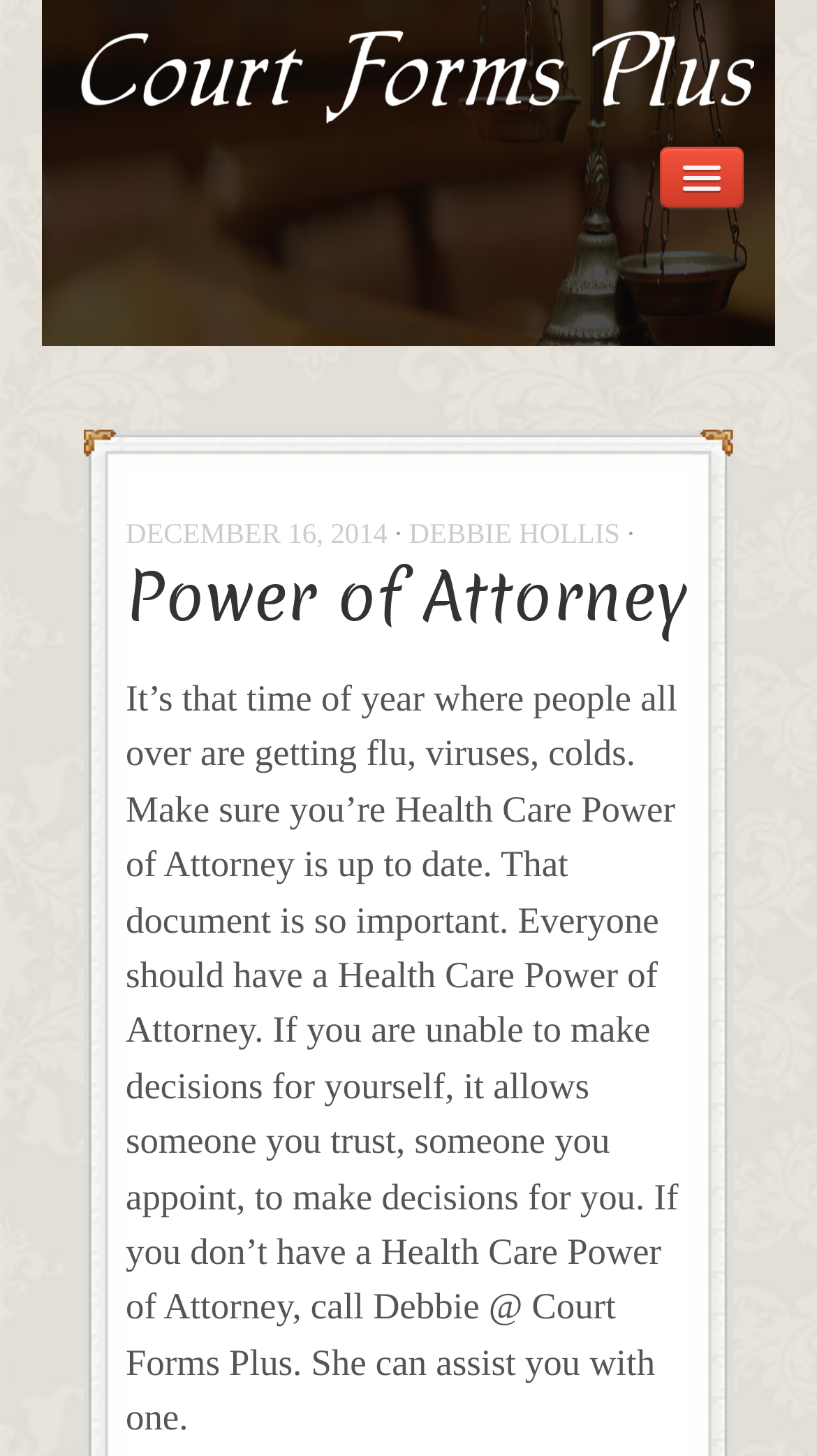Locate the bounding box coordinates of the area that needs to be clicked to fulfill the following instruction: "go to Home". The coordinates should be in the format of four float numbers between 0 and 1, namely [left, top, right, bottom].

[0.077, 0.094, 0.923, 0.137]